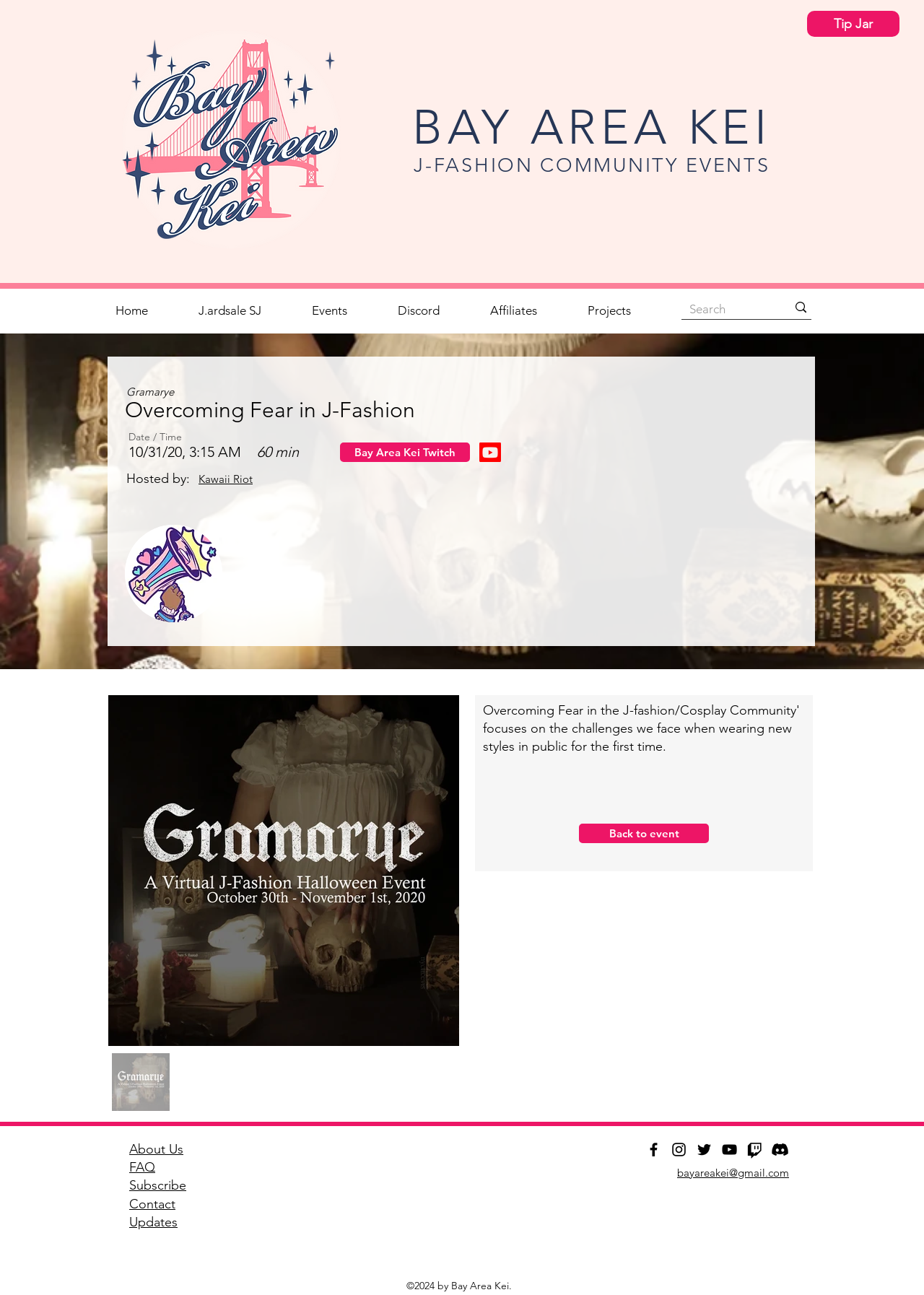Examine the screenshot and answer the question in as much detail as possible: What is the name of the Twitch channel?

I found the answer by looking at the link element 'Bay Area Kei Twitch' which is a child element of the main element. This link is likely to be the name of the Twitch channel.